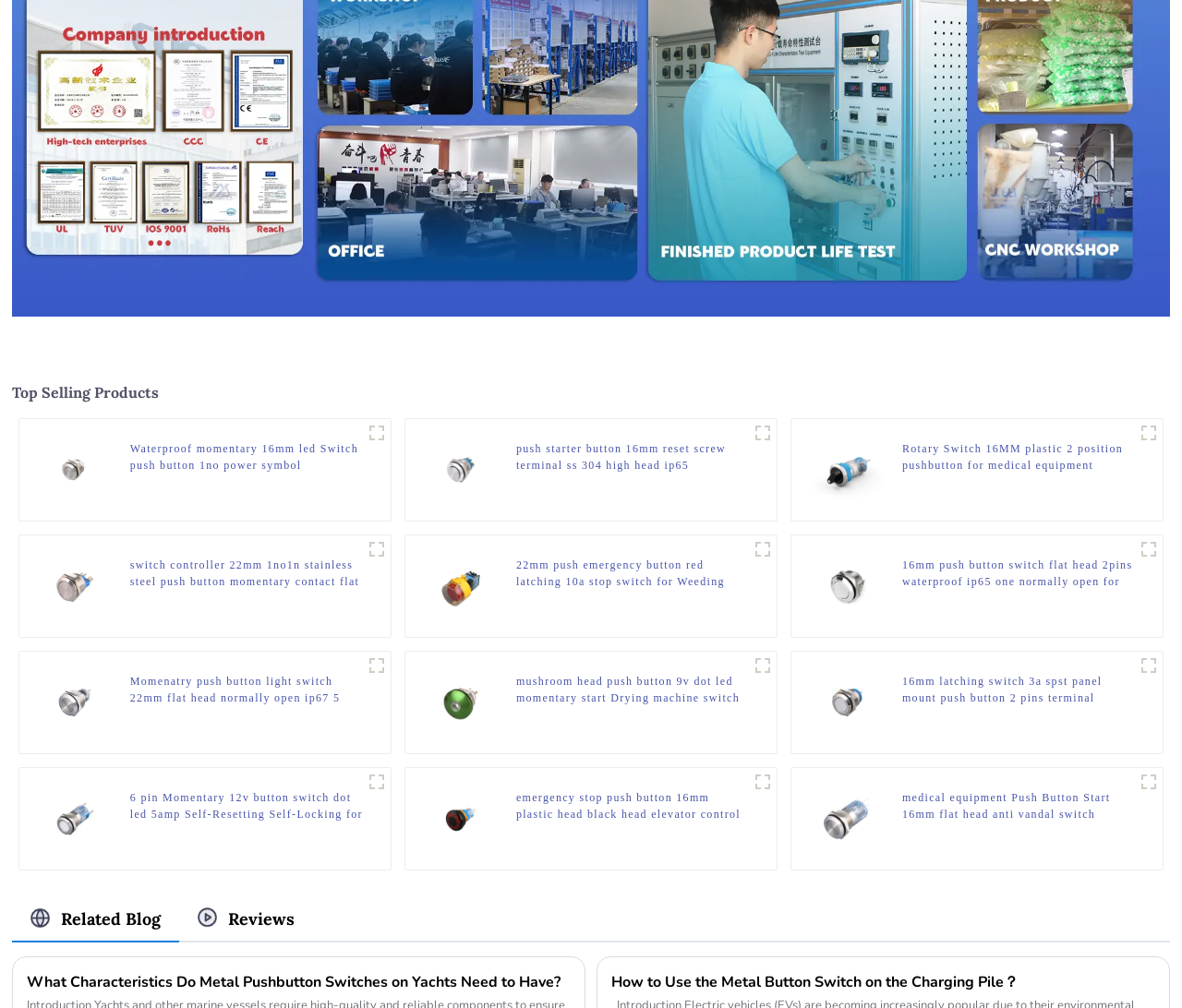Please provide the bounding box coordinate of the region that matches the element description: title="button light switch 22mm". Coordinates should be in the format (top-left x, top-left y, bottom-right x, bottom-right y) and all values should be between 0 and 1.

[0.307, 0.647, 0.33, 0.674]